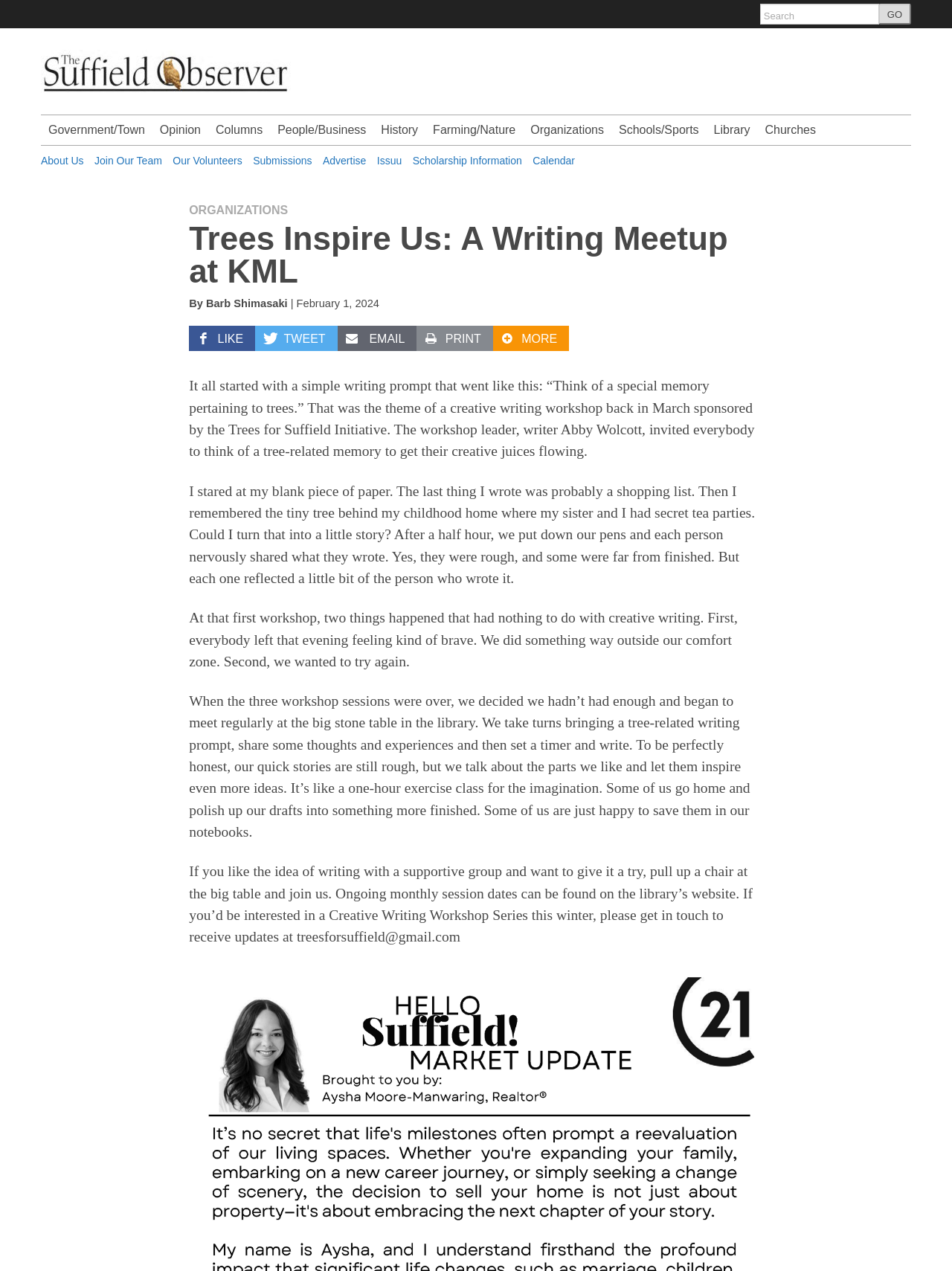What is the theme of the creative writing workshop?
Ensure your answer is thorough and detailed.

The theme of the creative writing workshop is 'Trees' as mentioned in the article, where the writer is asked to think of a special memory pertaining to trees.